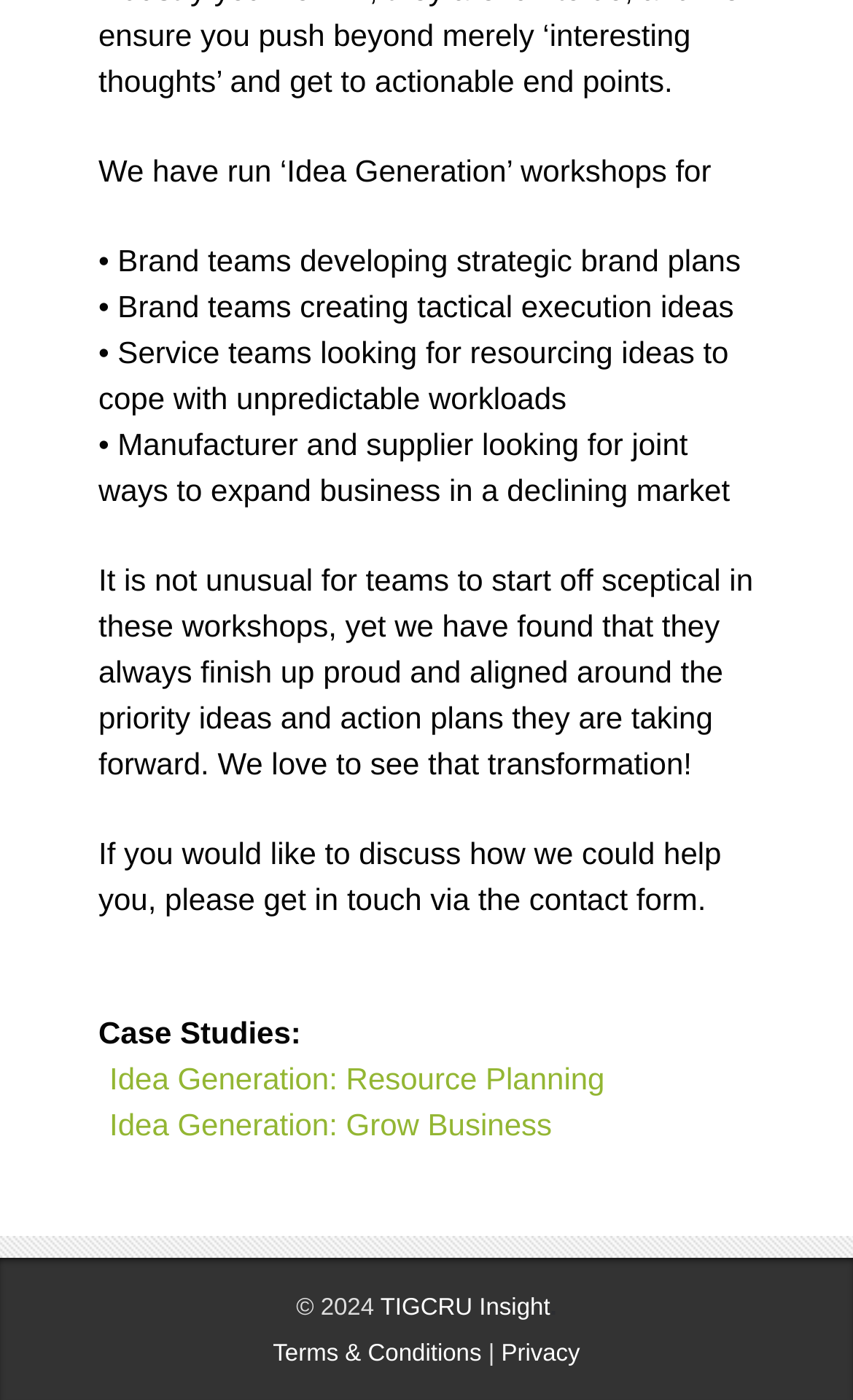Reply to the question with a single word or phrase:
What are the two case studies mentioned on the webpage?

Idea Generation: Resource Planning, Idea Generation: Grow Business